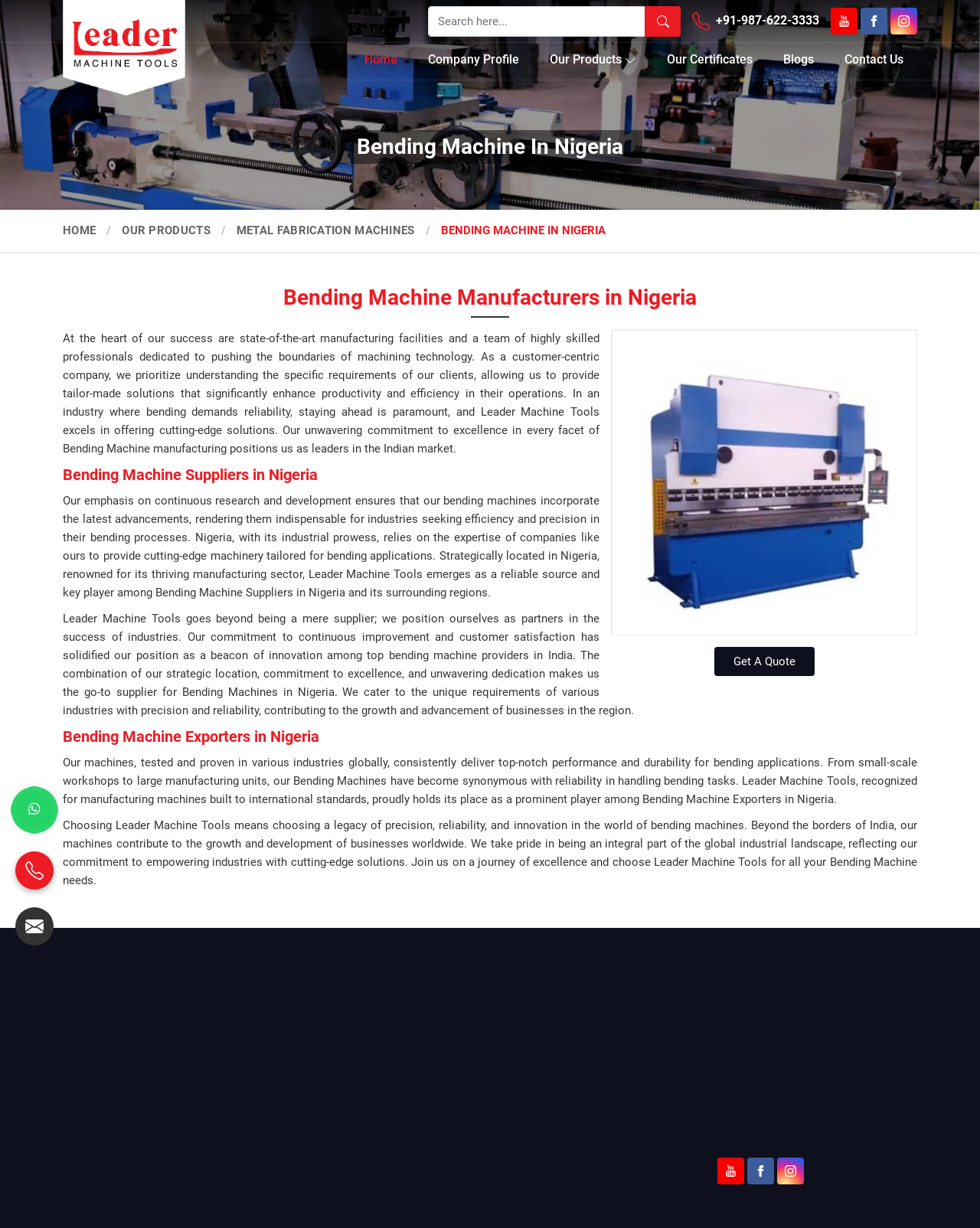Could you specify the bounding box coordinates for the clickable section to complete the following instruction: "Search for bending machines"?

[0.437, 0.005, 0.695, 0.03]